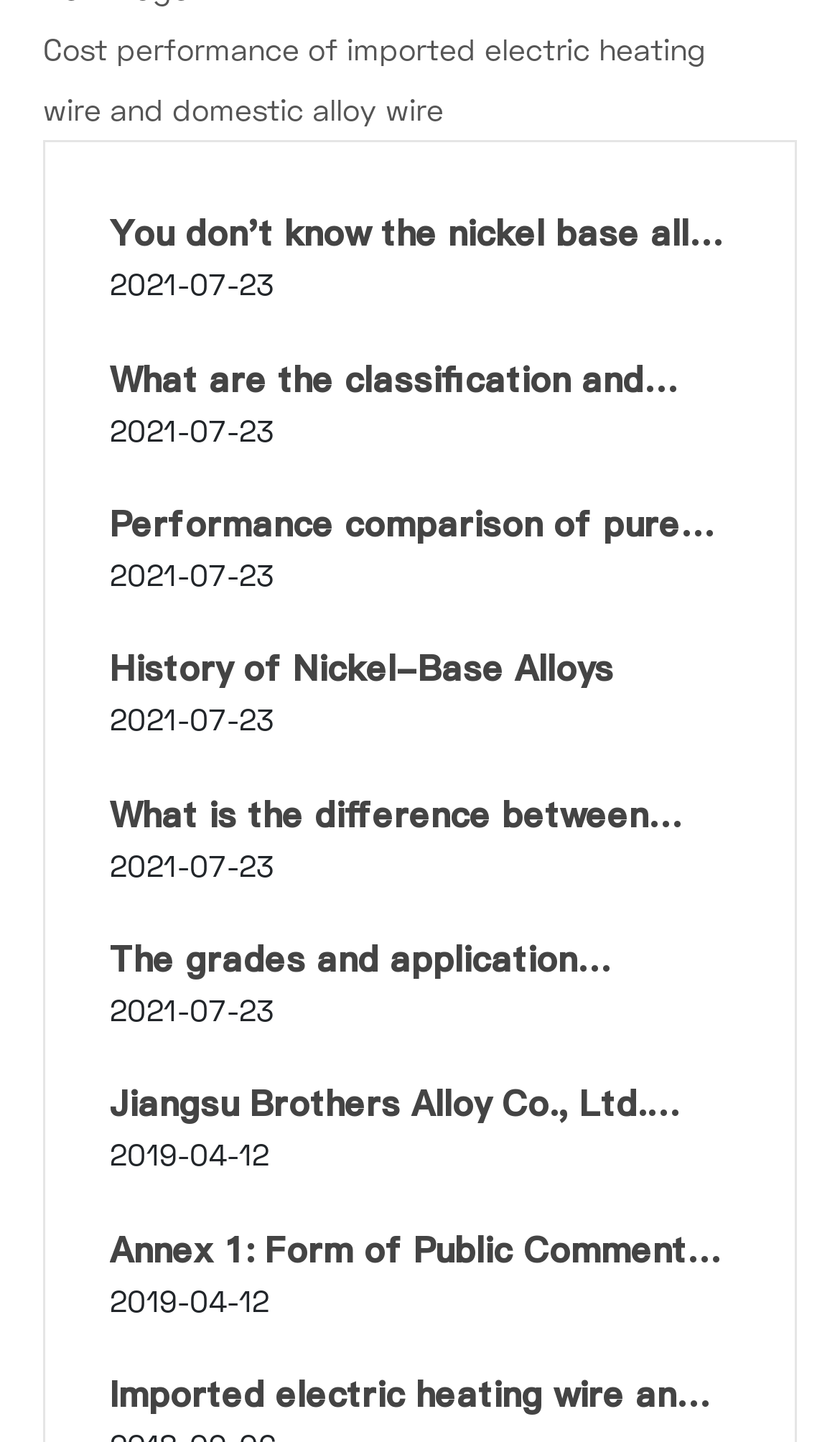What is the general theme of the webpage?
Refer to the image and give a detailed response to the question.

After analyzing the text descriptions of the link elements and StaticText elements, it appears that the general theme of the webpage is related to nickel alloys, including their properties, applications, and industry news.